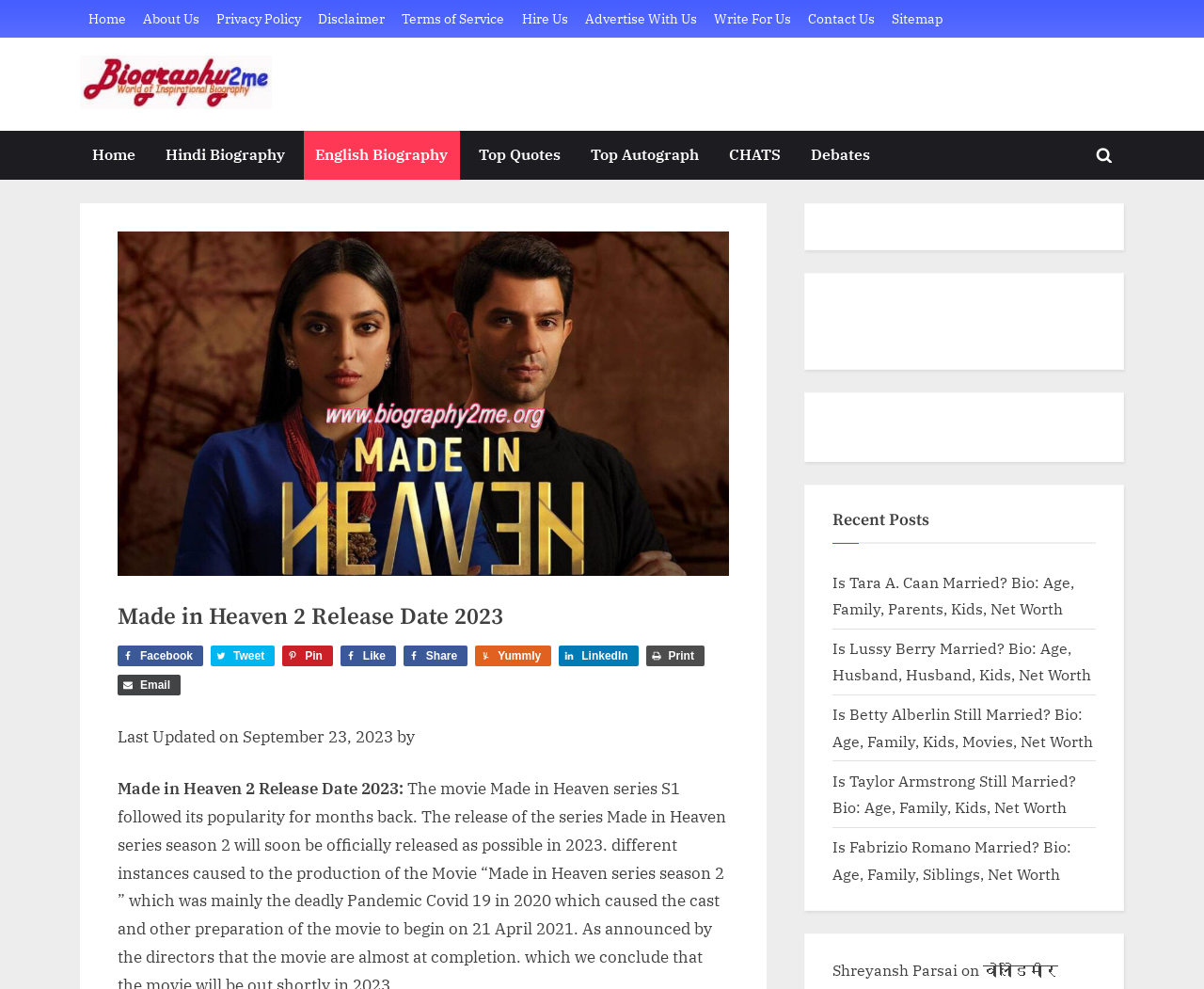Answer the following in one word or a short phrase: 
What is the name of the website?

Biography2Me